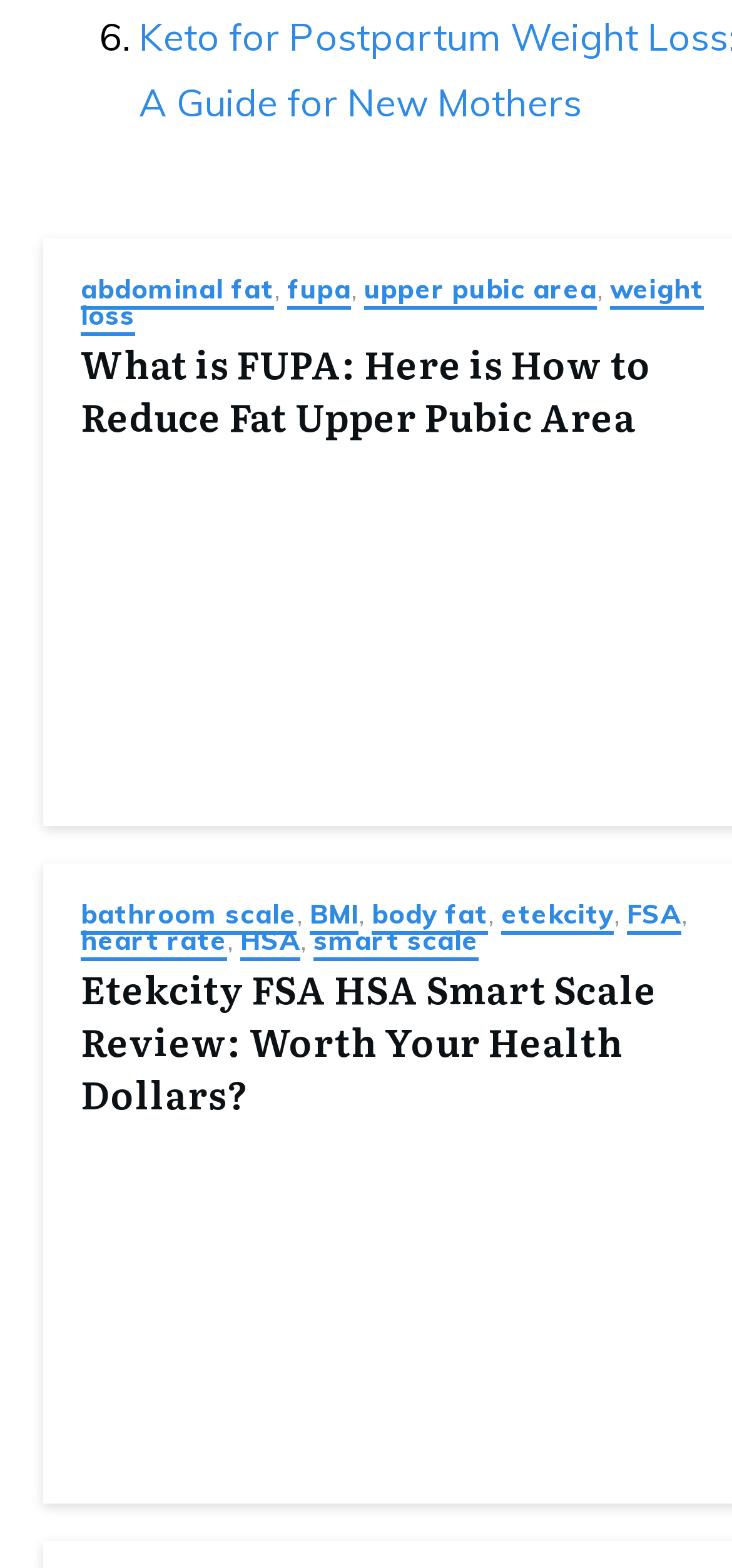Locate the bounding box coordinates of the element to click to perform the following action: 'Learn more about the Etekcity FSA HSA Smart Scale'. The coordinates should be given as four float values between 0 and 1, in the form of [left, top, right, bottom].

[0.11, 0.611, 0.897, 0.714]